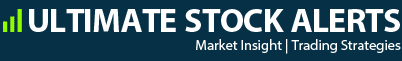Observe the image and answer the following question in detail: What does the graph symbol in the logo indicate?

The logo features a stylized graph symbol, which indicates trends and market analysis, suggesting that the platform is focused on providing insights and analysis of market trends to its users.